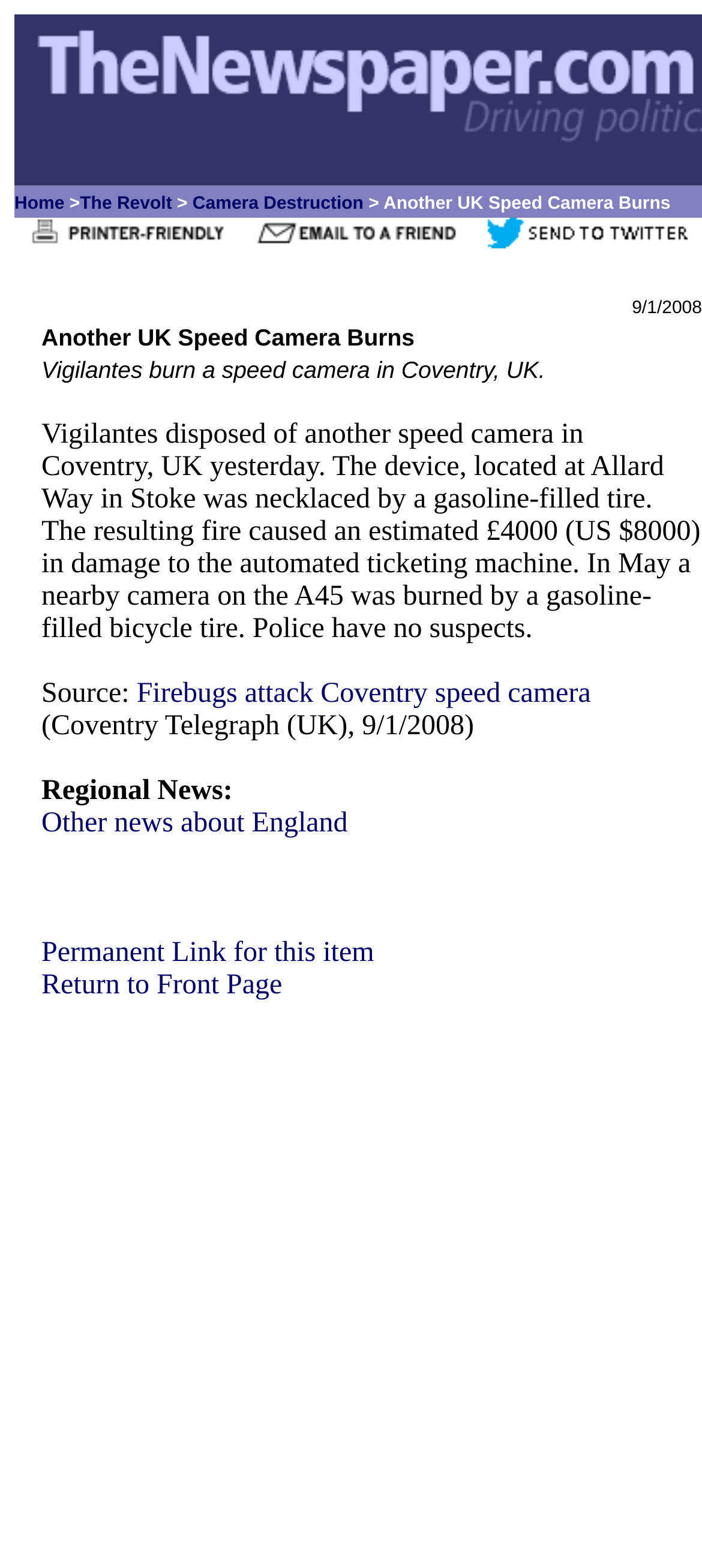What is the estimated damage to the speed camera?
Please answer the question with as much detail as possible using the screenshot.

I found the estimated damage to the speed camera by reading the static text element that describes the event, which mentions that the resulting fire caused an estimated £4000 in damage to the automated ticketing machine.